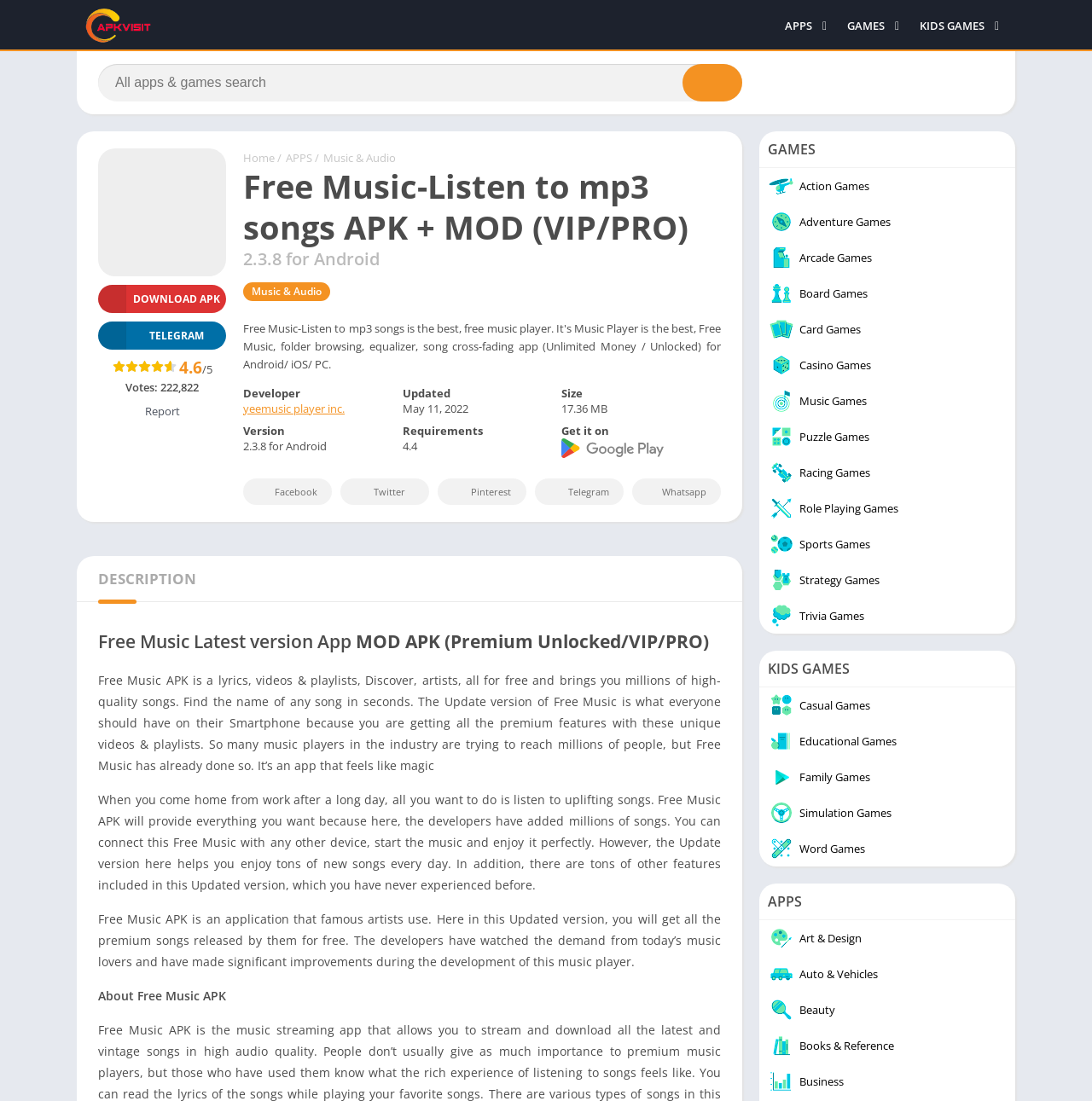Refer to the element description Video Players & Editors and identify the corresponding bounding box in the screenshot. Format the coordinates as (top-left x, top-left y, bottom-right x, bottom-right y) with values in the range of 0 to 1.

[0.707, 0.687, 0.848, 0.711]